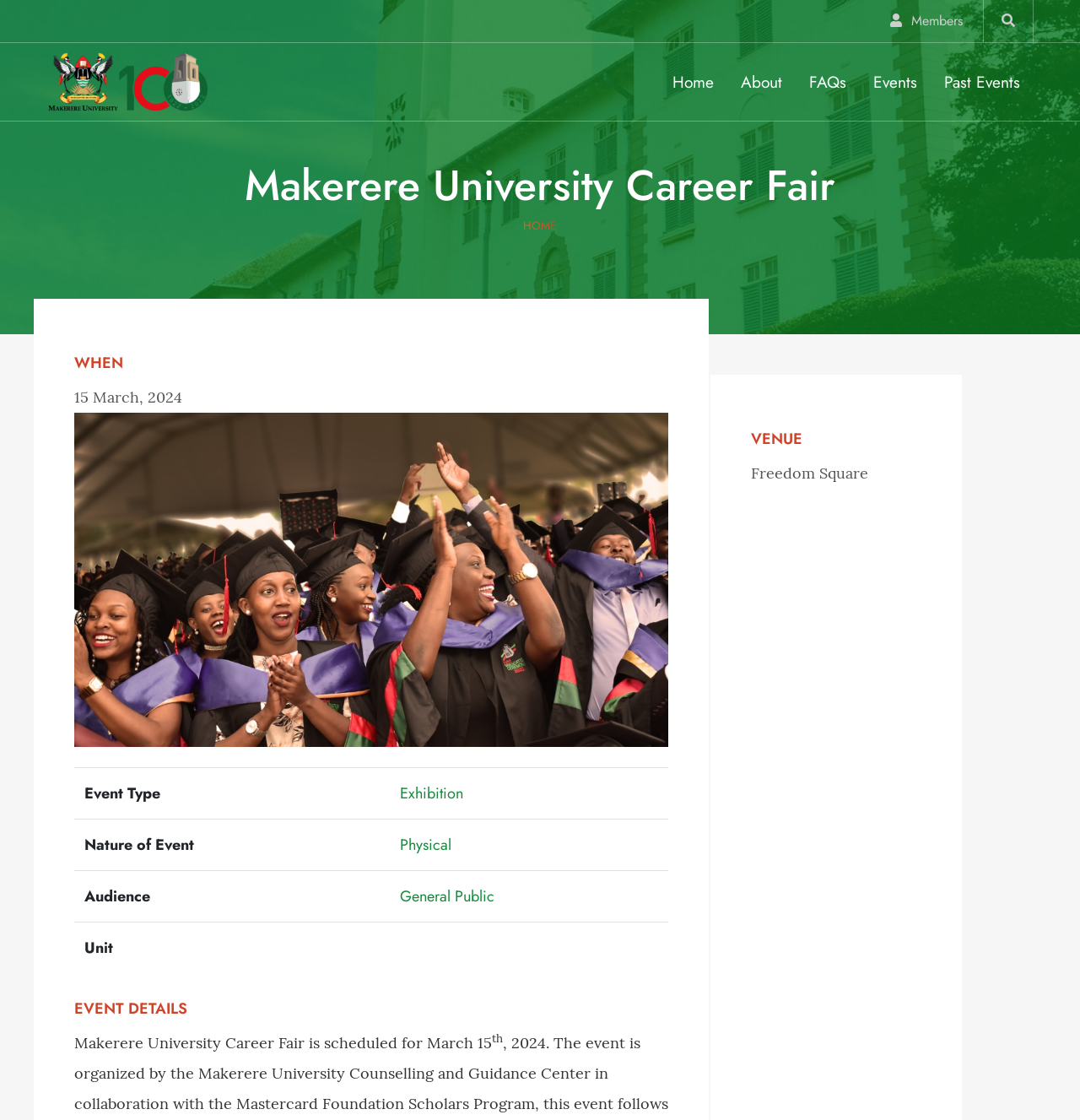Determine the bounding box coordinates for the clickable element required to fulfill the instruction: "View the 'Makerere University Career Fair' event details". Provide the coordinates as four float numbers between 0 and 1, i.e., [left, top, right, bottom].

[0.043, 0.143, 0.957, 0.188]